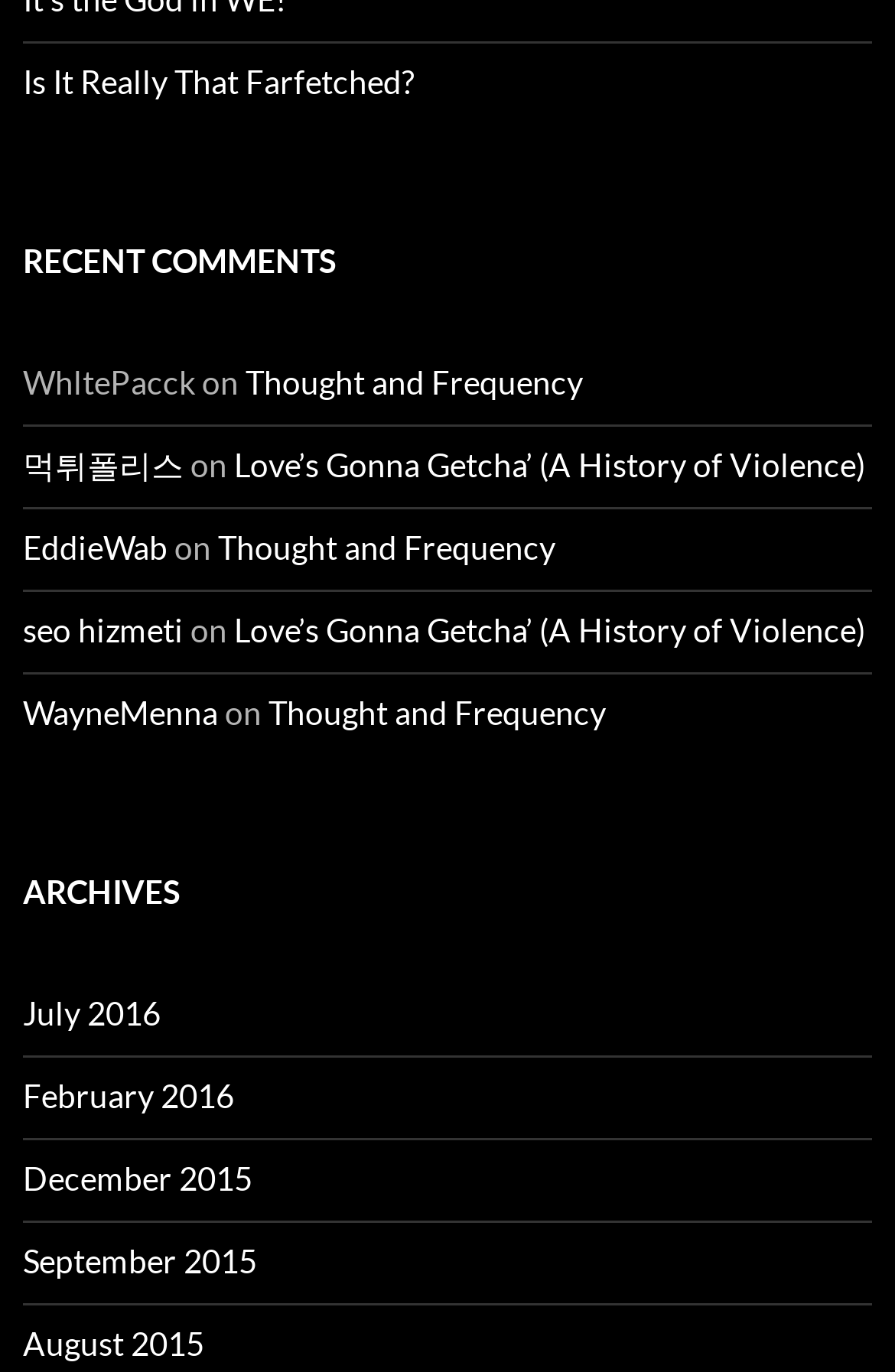Determine the bounding box coordinates of the element's region needed to click to follow the instruction: "visit the webpage 'Thought and Frequency'". Provide these coordinates as four float numbers between 0 and 1, formatted as [left, top, right, bottom].

[0.274, 0.264, 0.651, 0.293]